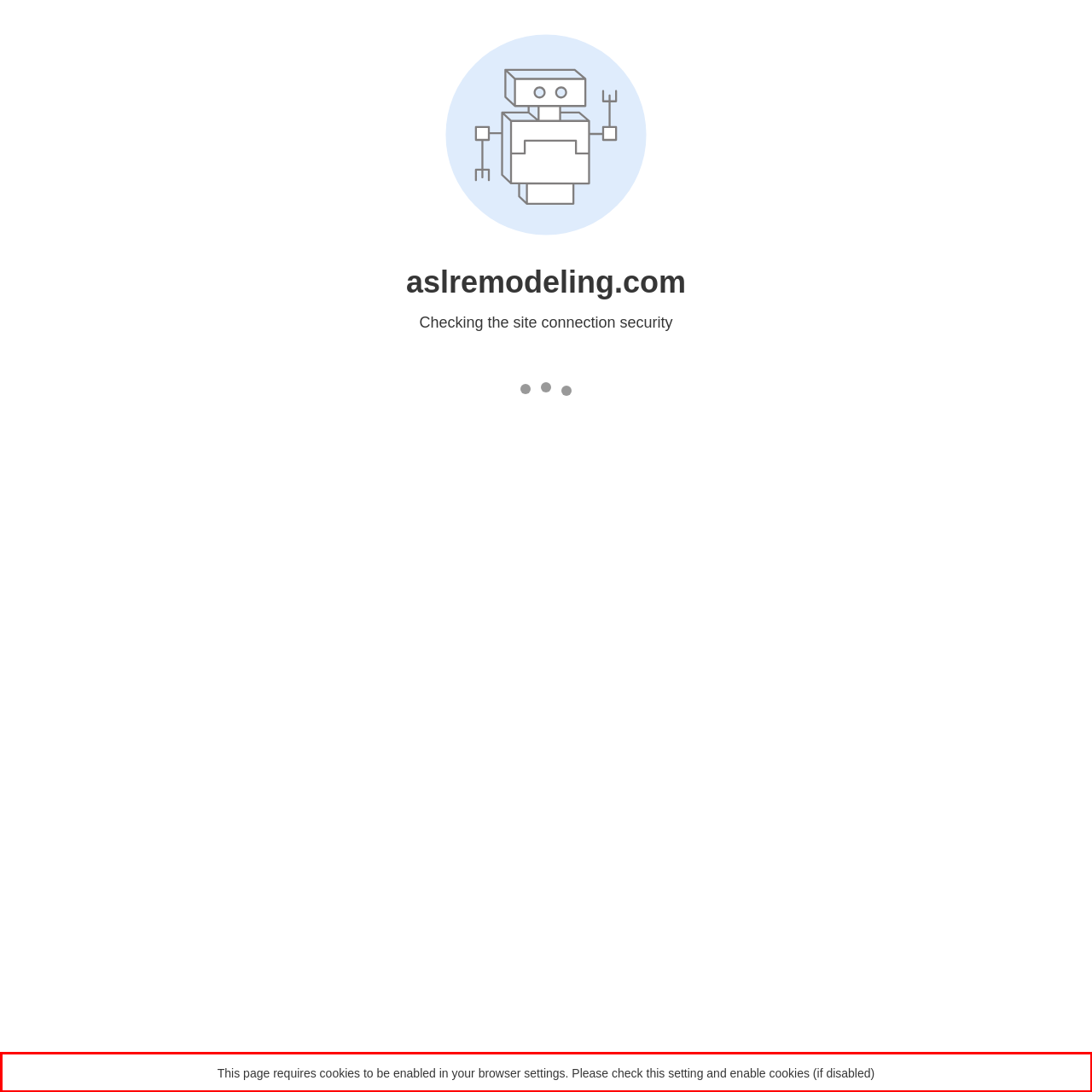Analyze the screenshot of a webpage where a red rectangle is bounding a UI element. Extract and generate the text content within this red bounding box.

This page requires cookies to be enabled in your browser settings. Please check this setting and enable cookies (if disabled)